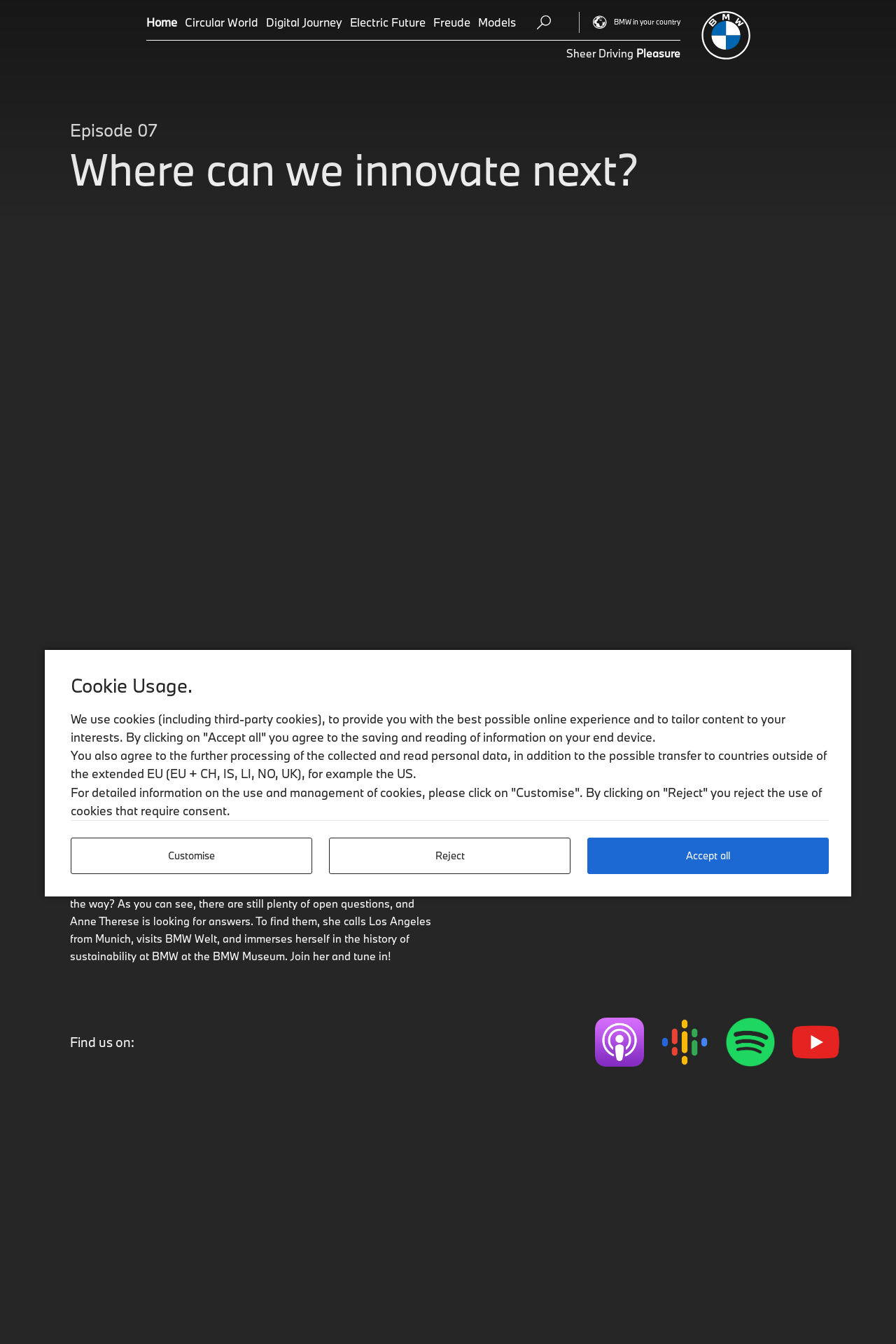Please mark the bounding box coordinates of the area that should be clicked to carry out the instruction: "Click on the BMW link".

[0.782, 0.008, 0.837, 0.044]